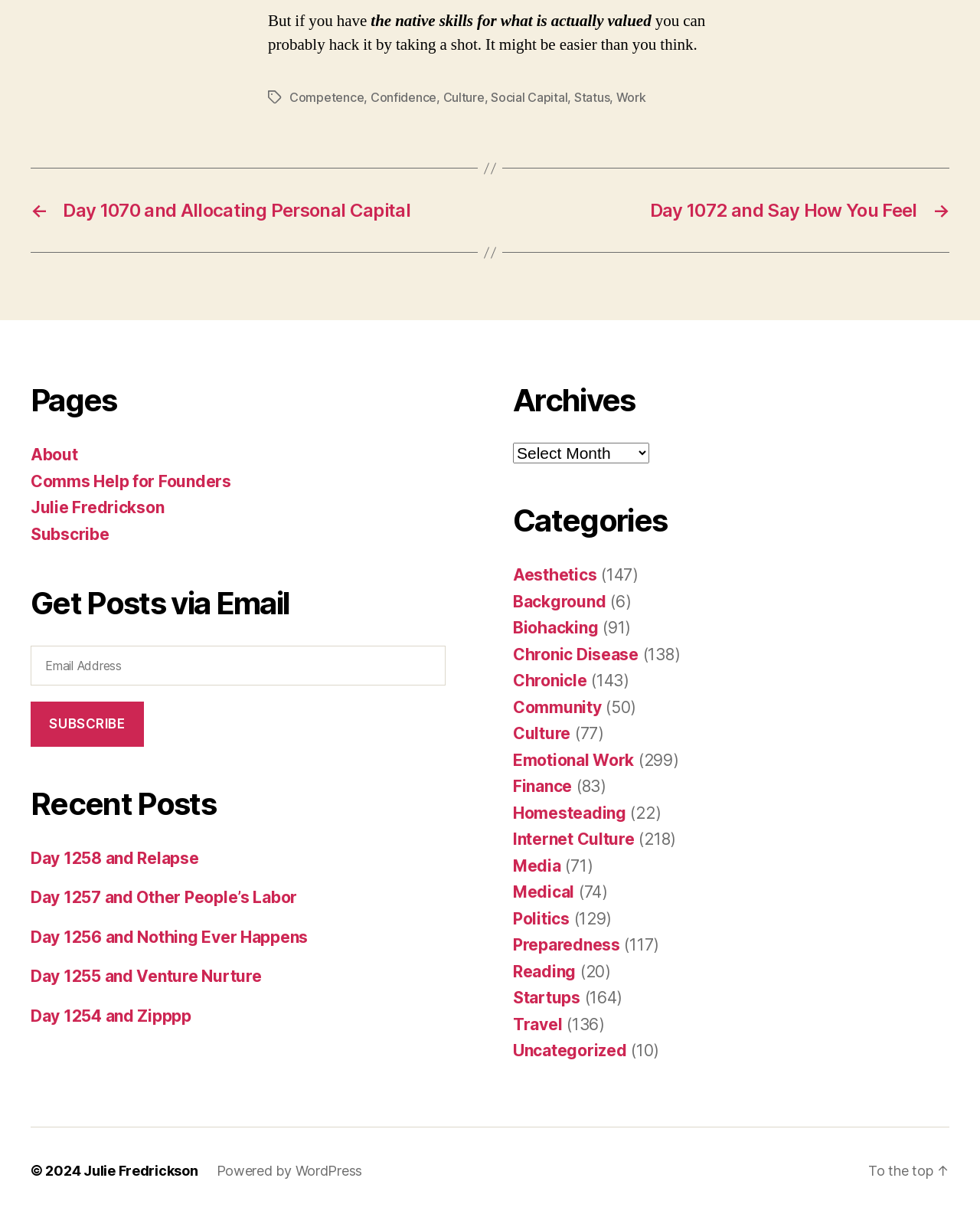Locate the bounding box coordinates of the area you need to click to fulfill this instruction: 'Read the 'Day 1070 and Allocating Personal Capital' post'. The coordinates must be in the form of four float numbers ranging from 0 to 1: [left, top, right, bottom].

[0.031, 0.164, 0.484, 0.182]